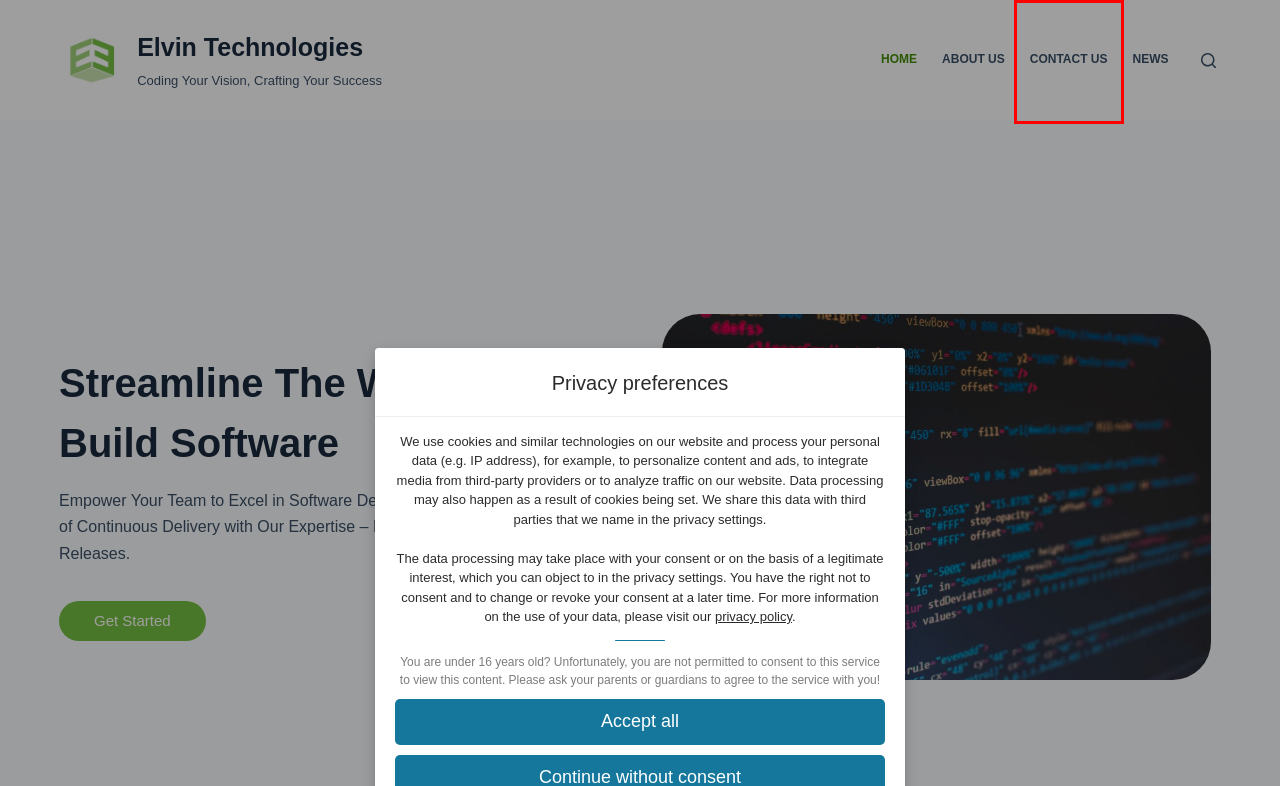Analyze the screenshot of a webpage with a red bounding box and select the webpage description that most accurately describes the new page resulting from clicking the element inside the red box. Here are the candidates:
A. Behaviour Driven Development - Elvin Technologies
B. Yarn Zero-Installs and git-lfs - Elvin Technologies
C. Machine Learning with MENACE - part 1 - Elvin Technologies
D. News - Elvin Technologies
E. Contact Us - Elvin Technologies
F. About Us - Elvin Technologies
G. Real Cookie Banner: GDPR & ePrivacy Cookie Consent
H. Machine Learning with MENACE – part 2 - Elvin Technologies

E